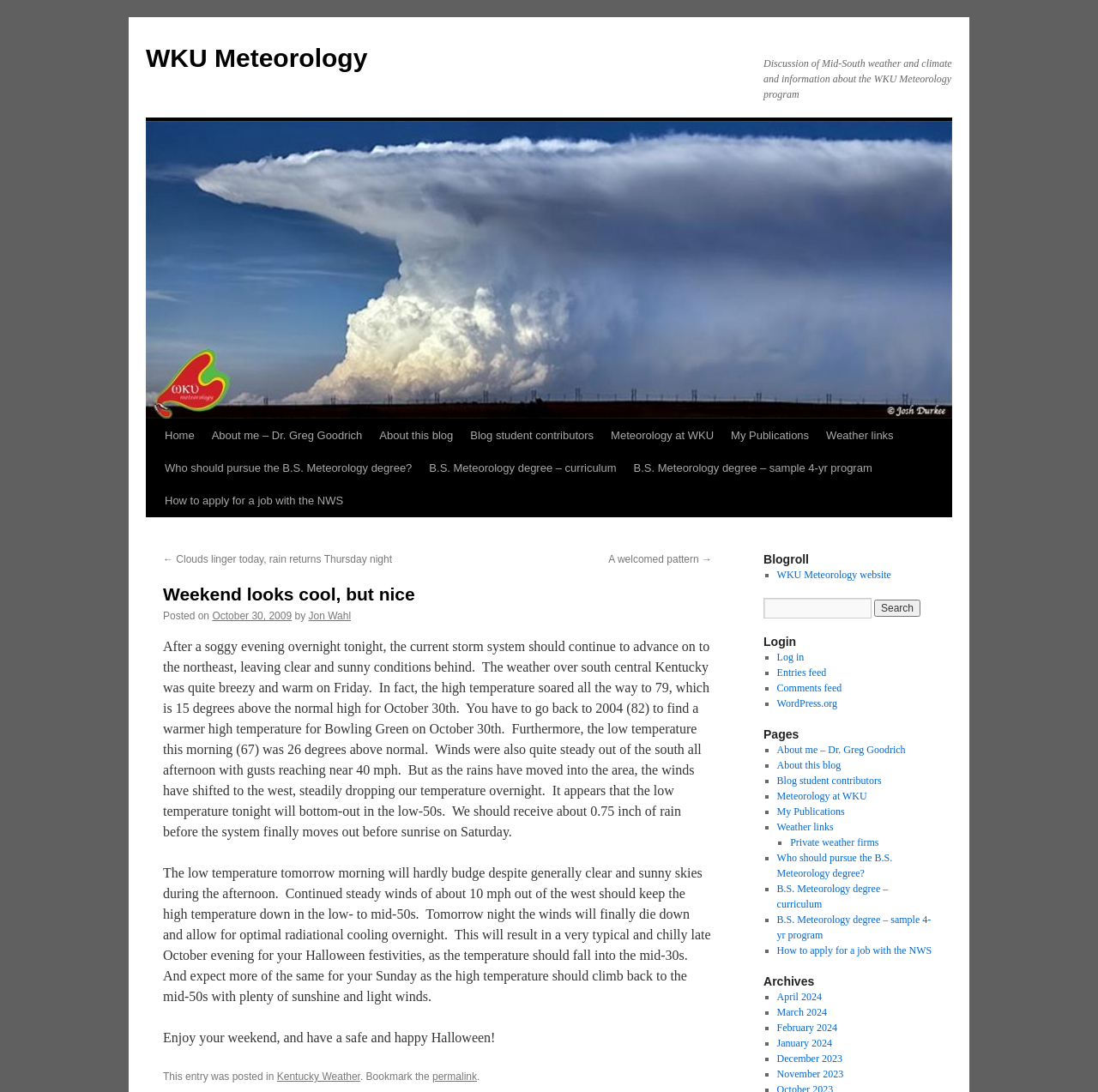Find the bounding box coordinates of the clickable area required to complete the following action: "Log in to the website".

[0.707, 0.596, 0.732, 0.607]